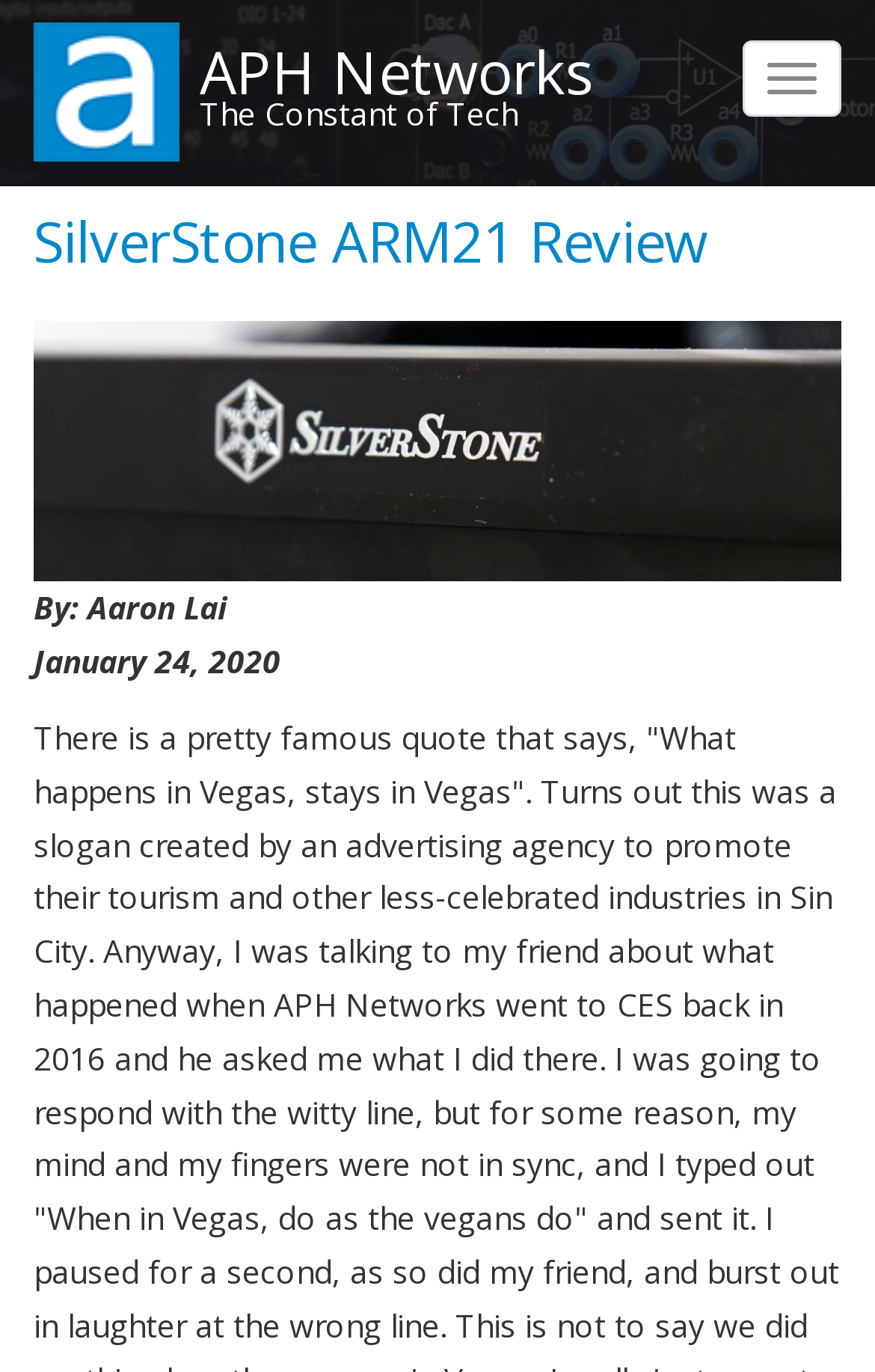What is the type of content on this webpage?
Provide a detailed and extensive answer to the question.

I inferred that the webpage contains a review because of the title 'SilverStone ARM21 Review' and the presence of a reviewer's name and publication date.